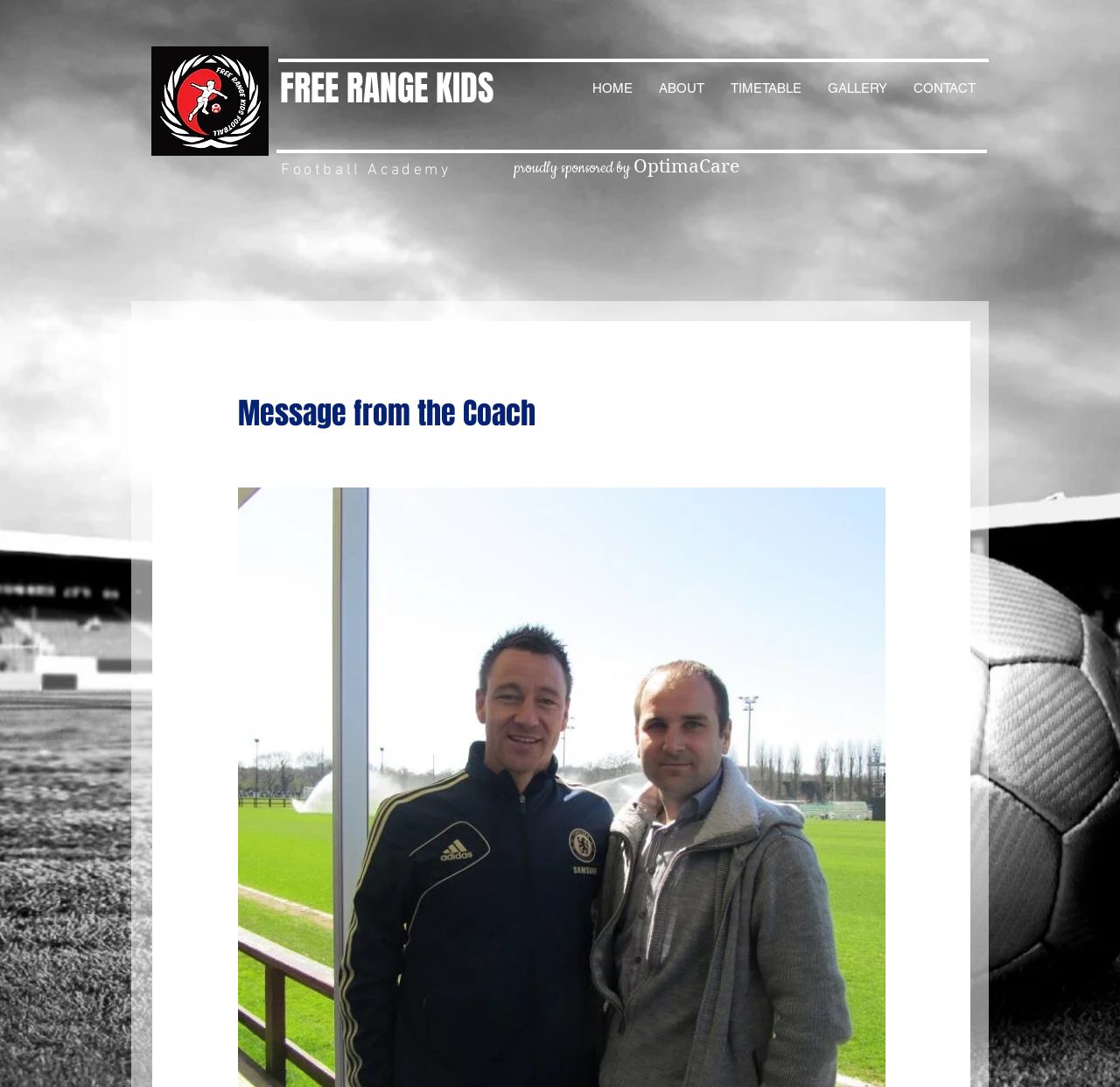Please provide a comprehensive answer to the question based on the screenshot: What is the name of the academy?

I found the answer by looking at the static text element 'Football Academy' with bounding box coordinates [0.251, 0.148, 0.403, 0.165]. This text is likely to be the name of the academy.